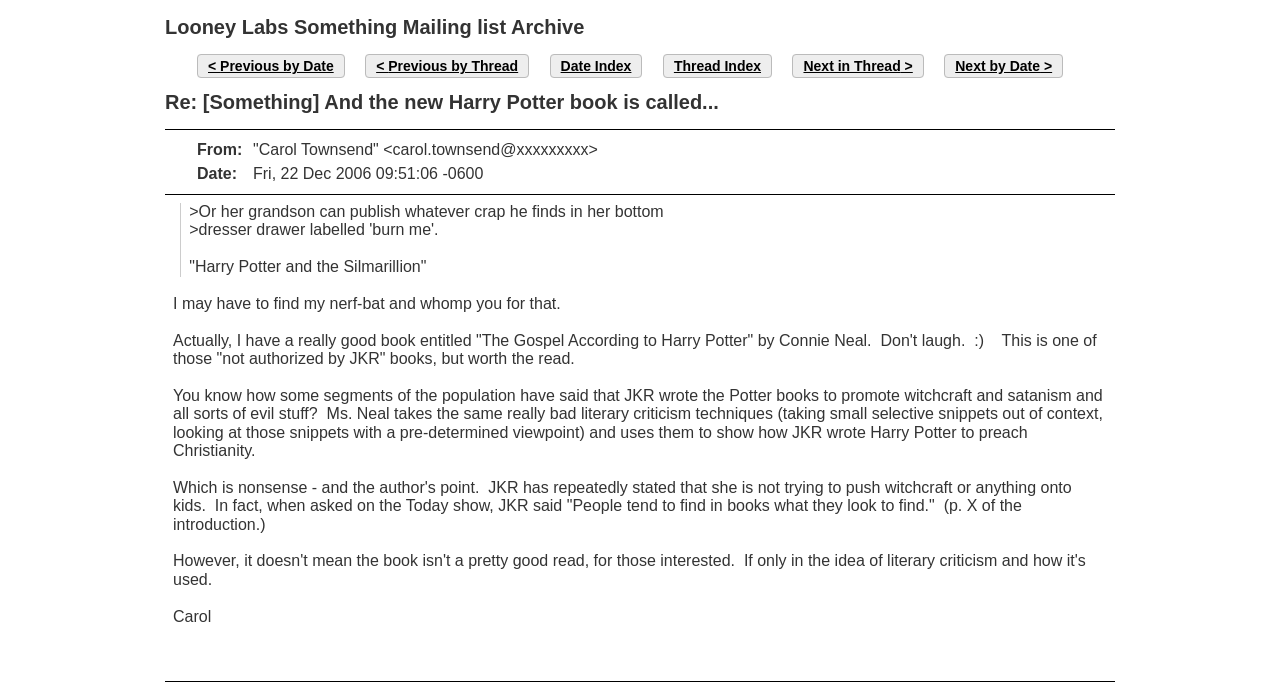What is the date of the email?
Please provide a comprehensive answer based on the information in the image.

The StaticText element 'Fri, 22 Dec 2006 09:51:06 -0600' is located below the 'Date' label, indicating that this is the date of the email.